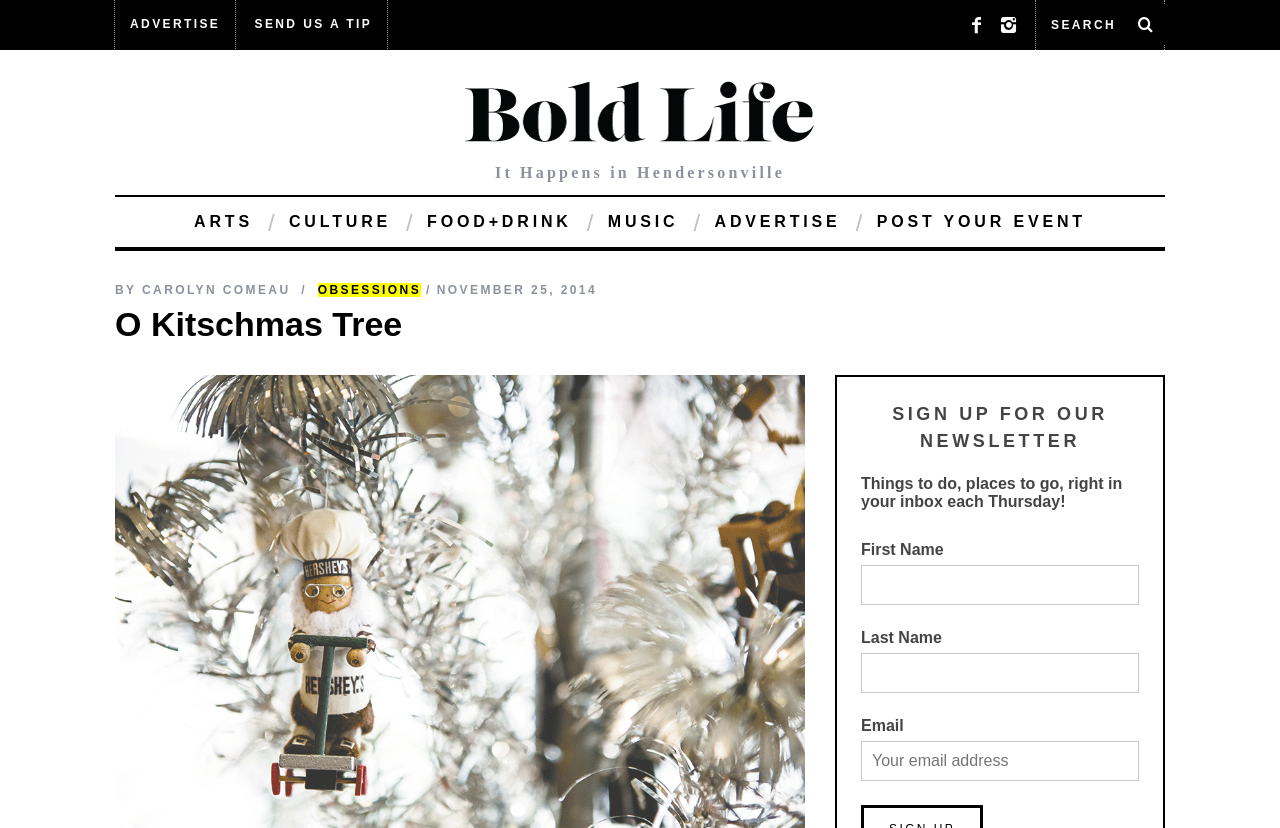What is the name of the article? Please answer the question using a single word or phrase based on the image.

O Kitschmas Tree